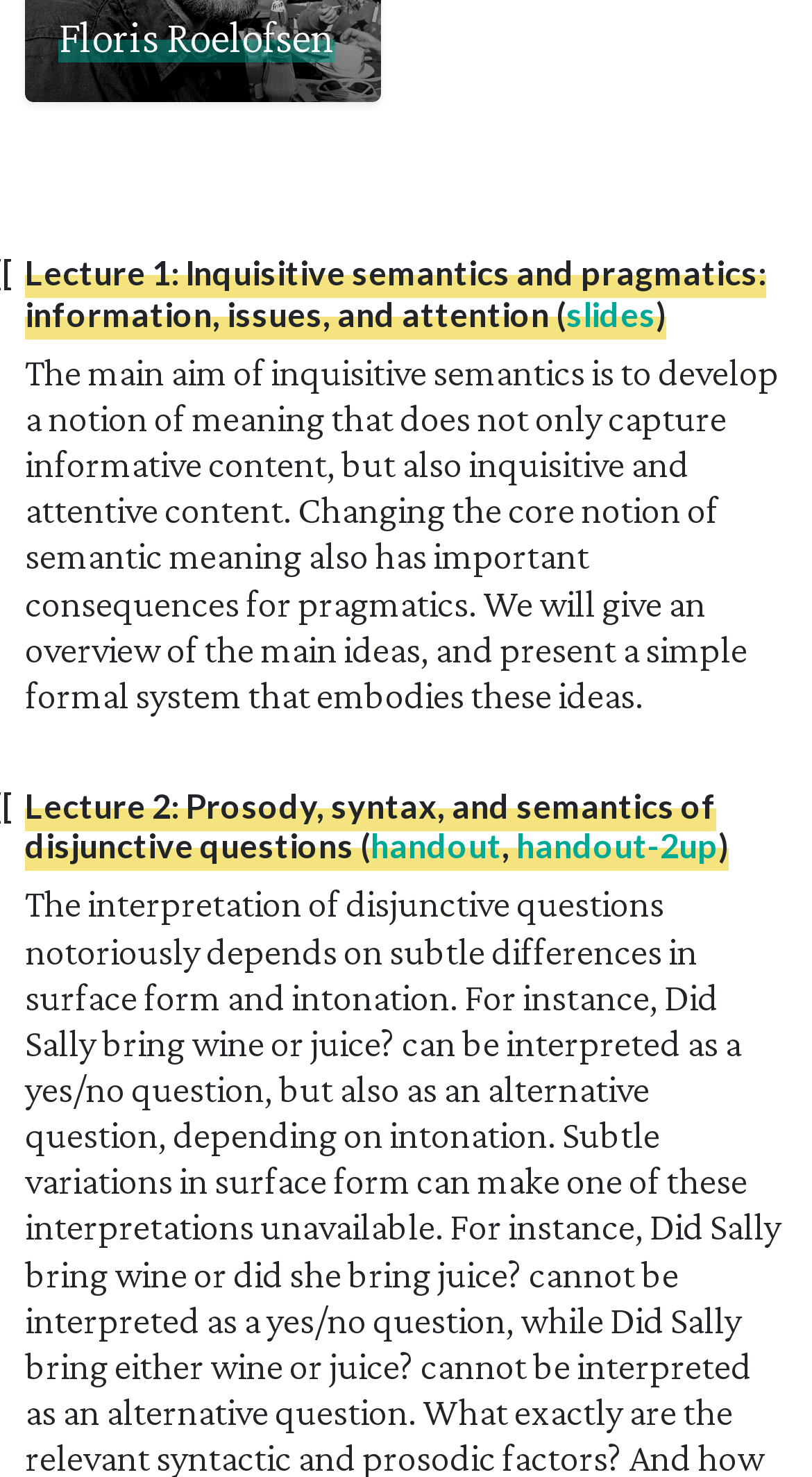Given the element description, predict the bounding box coordinates in the format (top-left x, top-left y, bottom-right x, bottom-right y). Make sure all values are between 0 and 1. Here is the element description: handout

[0.456, 0.559, 0.618, 0.586]